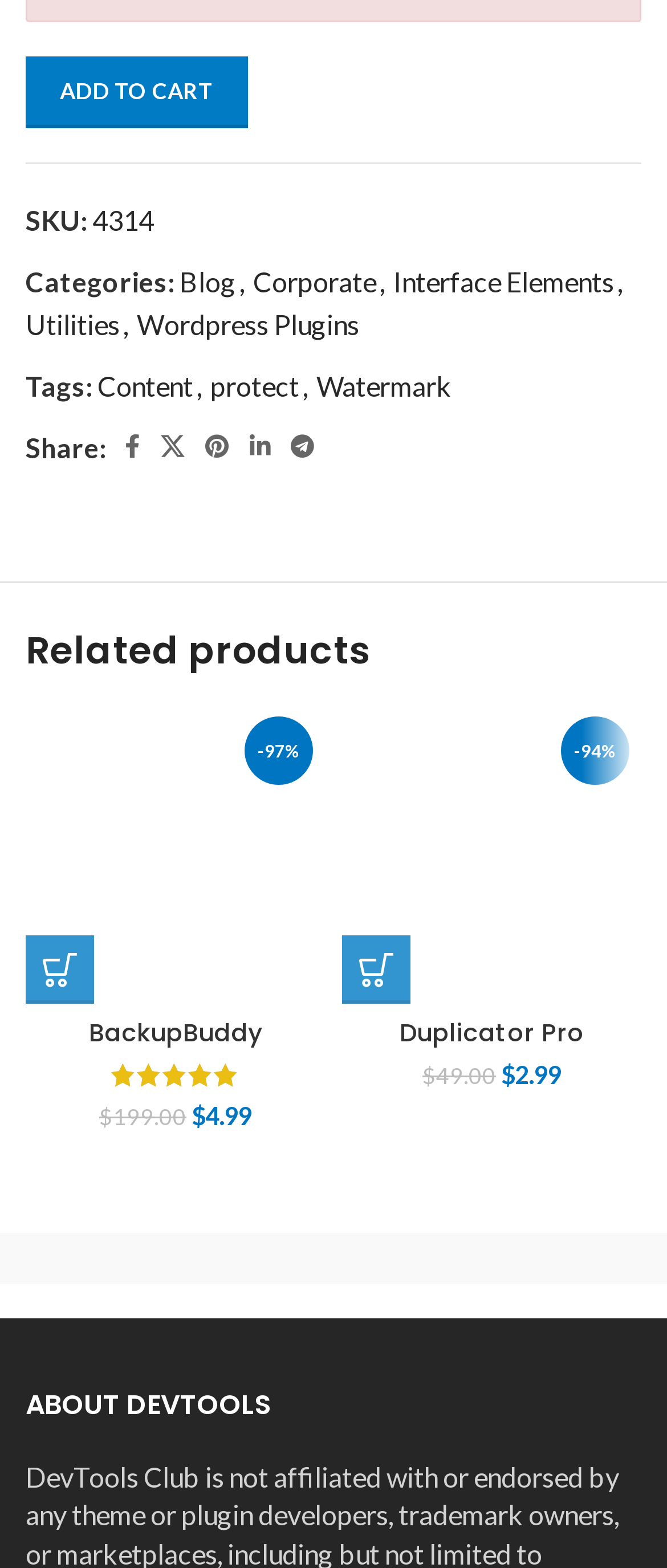Determine the bounding box coordinates for the area you should click to complete the following instruction: "Add Duplicator Pro to cart".

[0.513, 0.597, 0.615, 0.64]